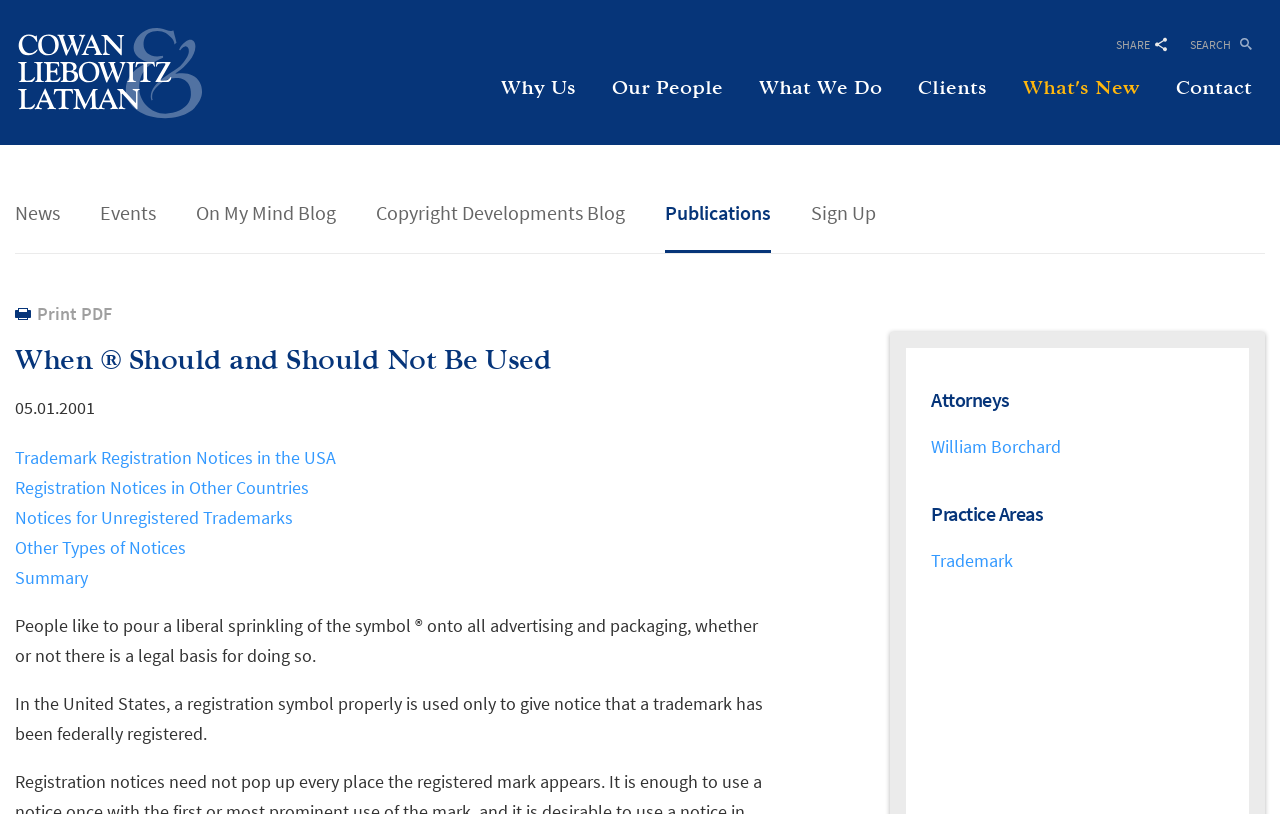Kindly determine the bounding box coordinates for the clickable area to achieve the given instruction: "Search the website".

[0.93, 0.034, 0.978, 0.061]